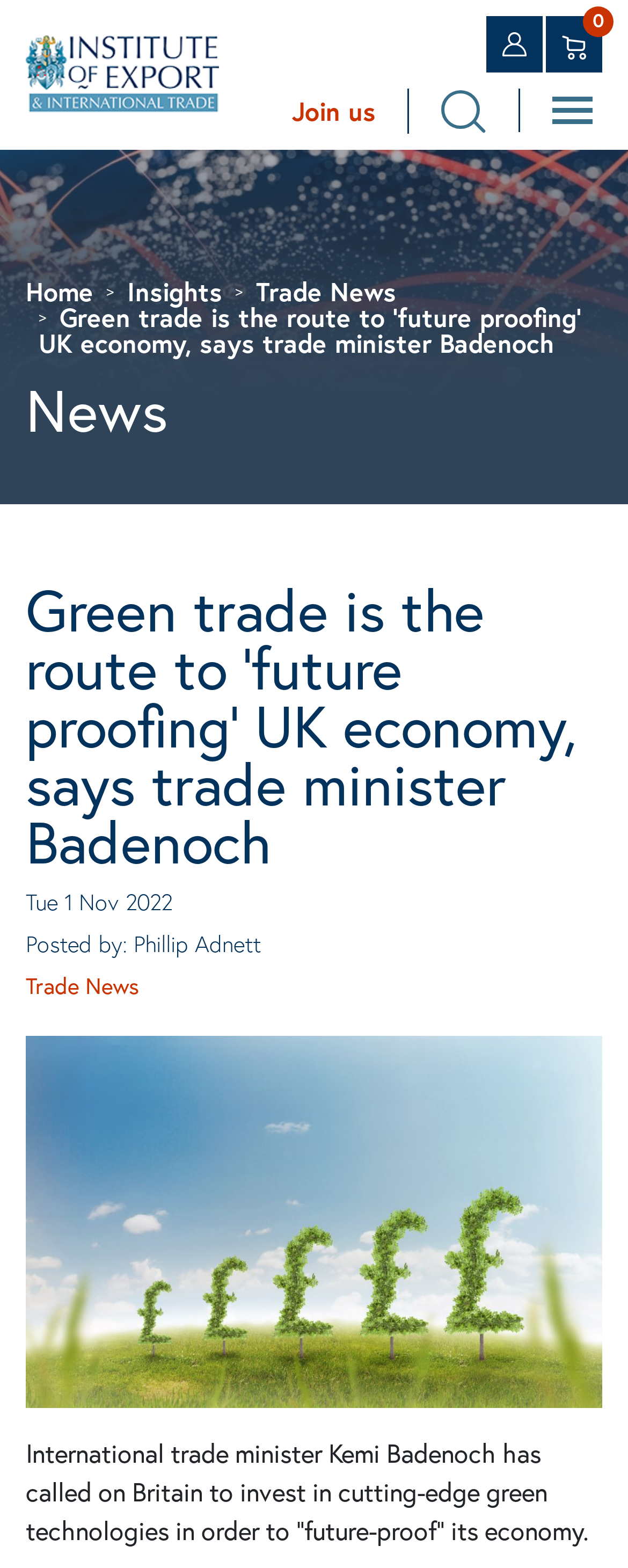Please specify the bounding box coordinates of the clickable region to carry out the following instruction: "Search". The coordinates should be four float numbers between 0 and 1, in the format [left, top, right, bottom].

[0.703, 0.057, 0.774, 0.085]